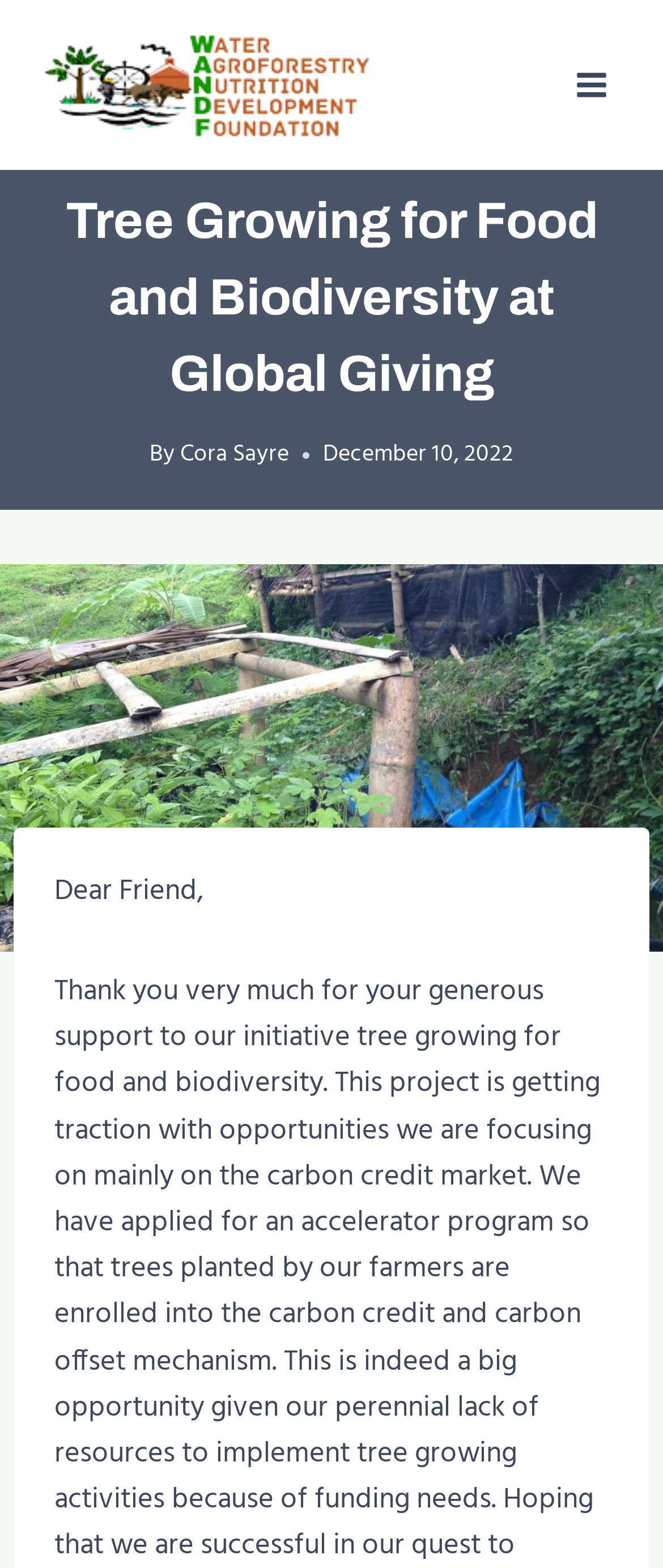Articulate a complete and detailed caption of the webpage elements.

The webpage is about the "Tree Growing for Food and Biodiversity" project at Global Giving, specifically highlighting the WAND Foundation's initiative. At the top left corner, there is a logo of the WAND Foundation, accompanied by a link to the foundation's website. Next to the logo, there is a heading that displays the title of the project. 

On the top right corner, there is a button to open a menu, which is currently not expanded. The button features an image of a toggle menu icon. 

Below the heading, there is a section that displays information about the project's author, Cora Sayre, and the date it was published, December 10, 2022. 

The main content of the webpage is an image that takes up most of the page, showcasing the "Tree Growing for Food and Biodiversity" project. On top of the image, there is a paragraph that starts with "Dear Friend," which is likely a personal message or introduction to the project.